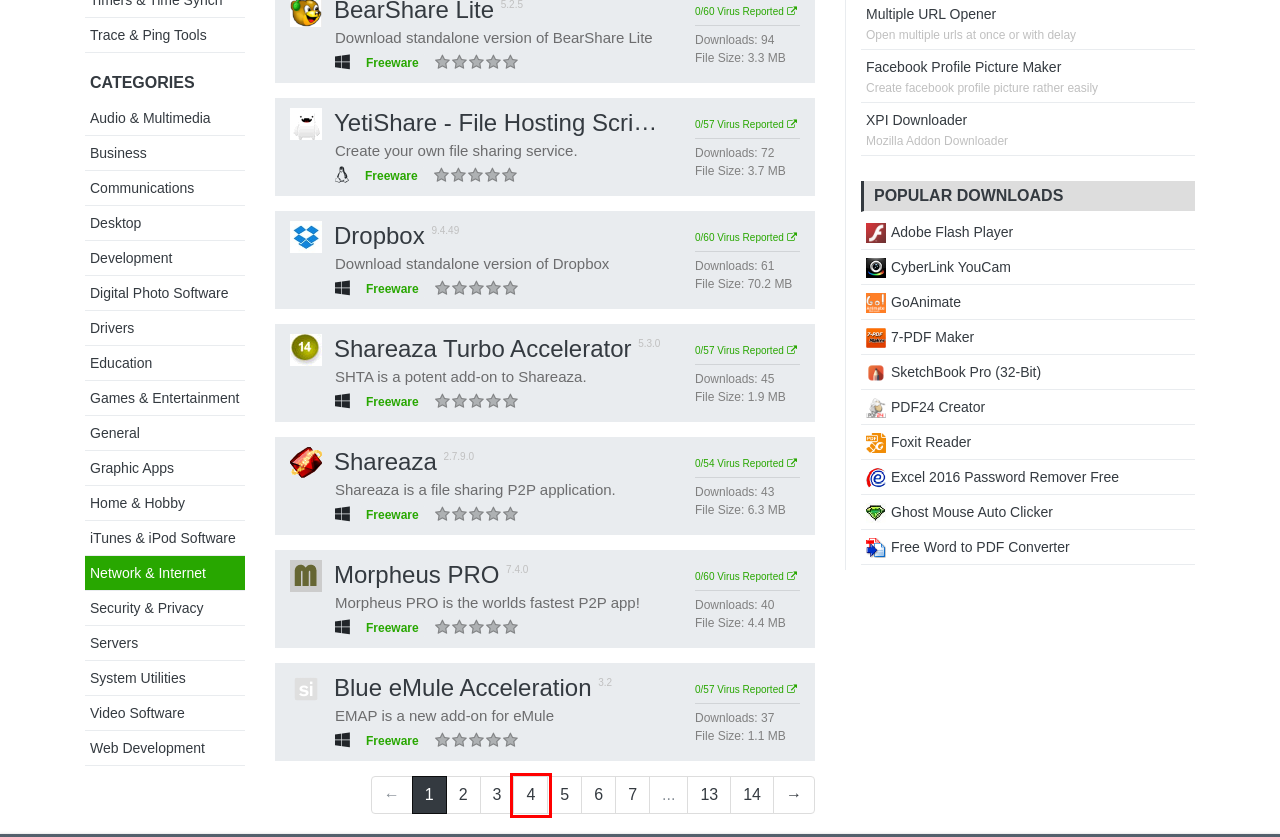With the provided screenshot showing a webpage and a red bounding box, determine which webpage description best fits the new page that appears after clicking the element inside the red box. Here are the options:
A. Network & Internet | File Sharing/Peer to Peer | Page 5 - standaloneinstaller.com
B. Network & Internet | Trace & Ping Tools | Page 1 - standaloneinstaller.com
C. Network & Internet | File Sharing/Peer to Peer | Page 4 - standaloneinstaller.com
D. Games & Entertainment | Page 1 - standaloneinstaller.com
E. General | Page 1 - standaloneinstaller.com
F. Drivers | Page 1 - standaloneinstaller.com
G. Network & Internet | File Sharing/Peer to Peer | Page 14 - standaloneinstaller.com
H. Home & Hobby | Page 1 - standaloneinstaller.com

C